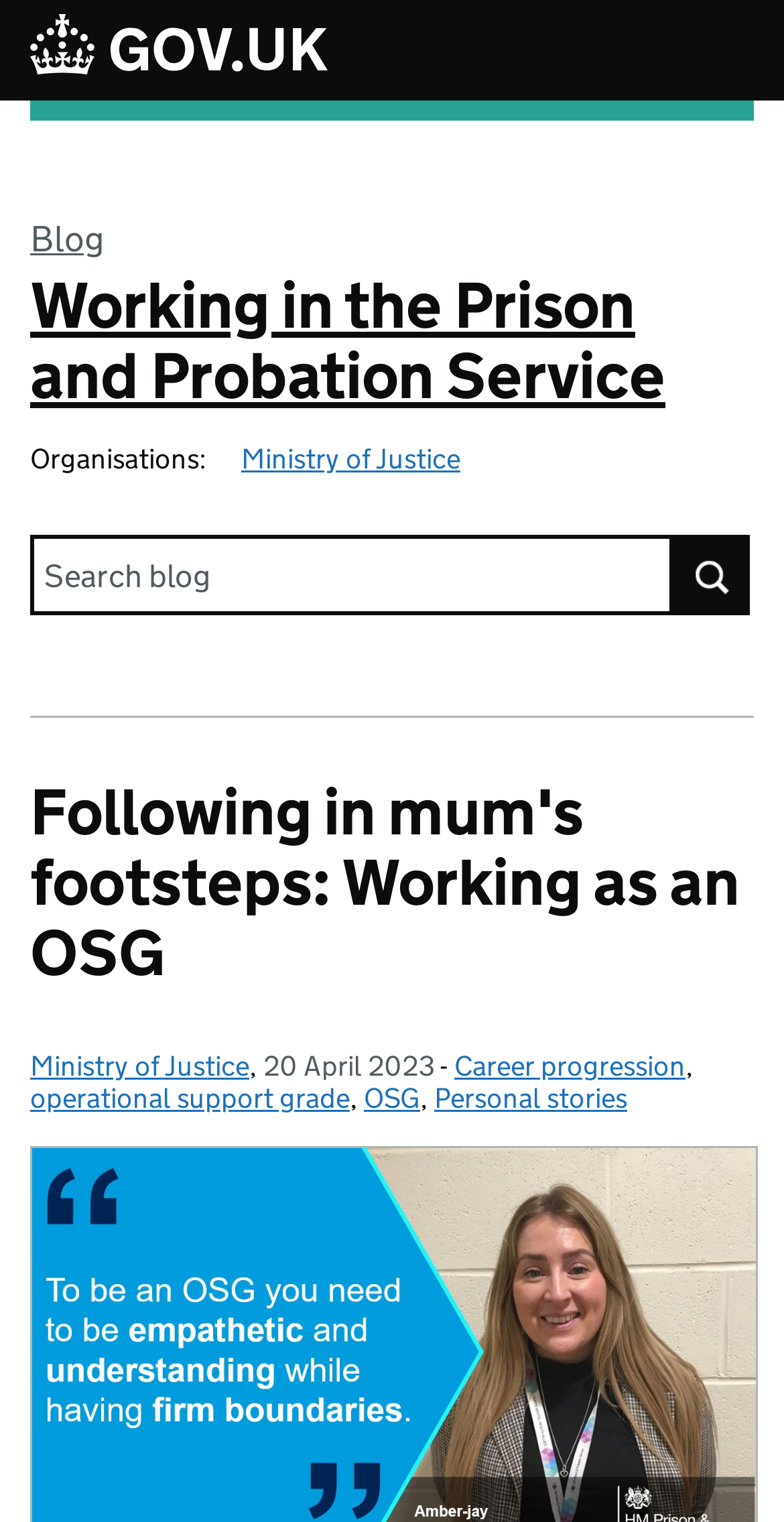Highlight the bounding box coordinates of the region I should click on to meet the following instruction: "Select an option from the sort by dropdown".

None